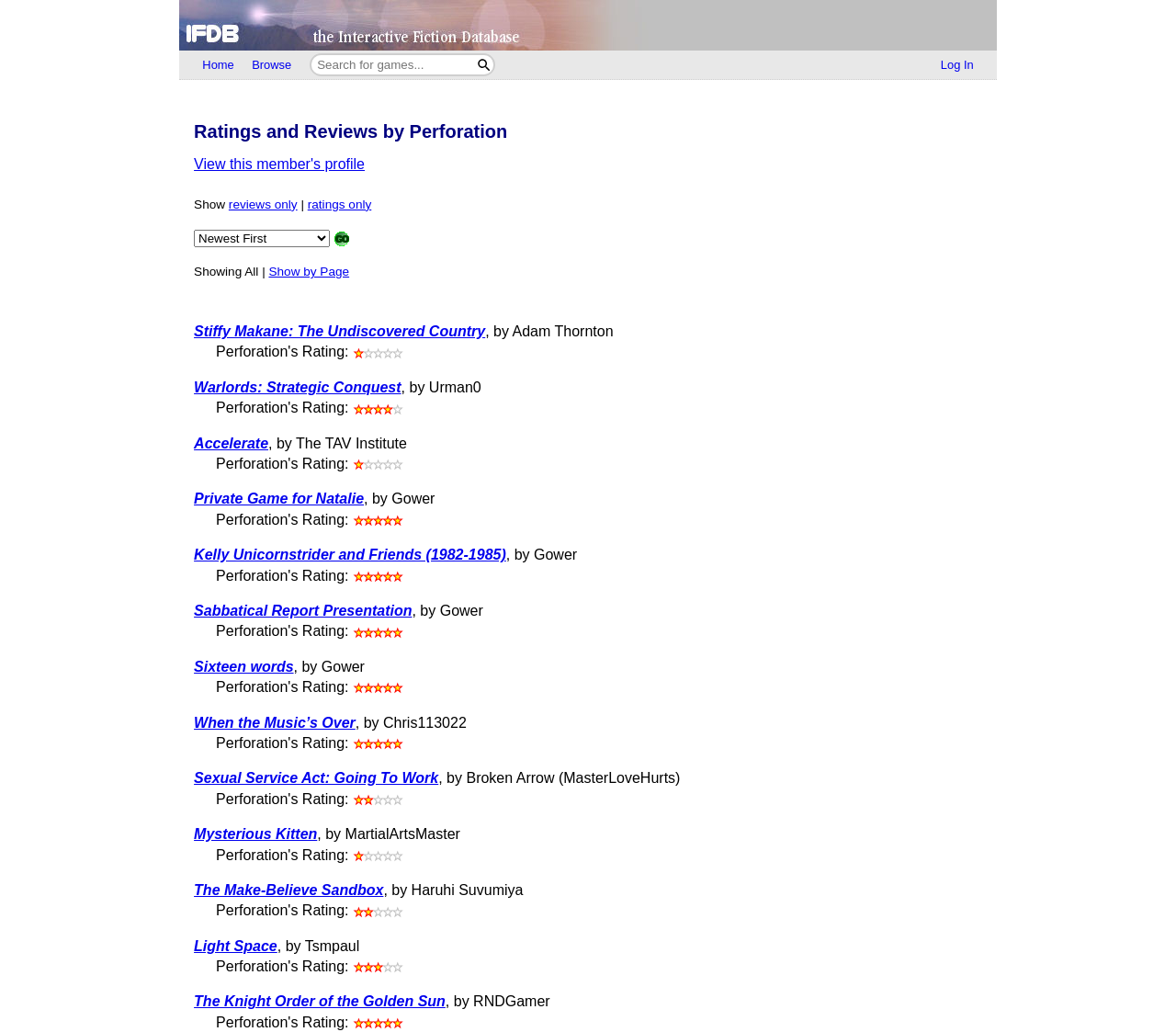Reply to the question with a brief word or phrase: What is the rating of the game 'The Knight Order of the Golden Sun'?

5 Stars